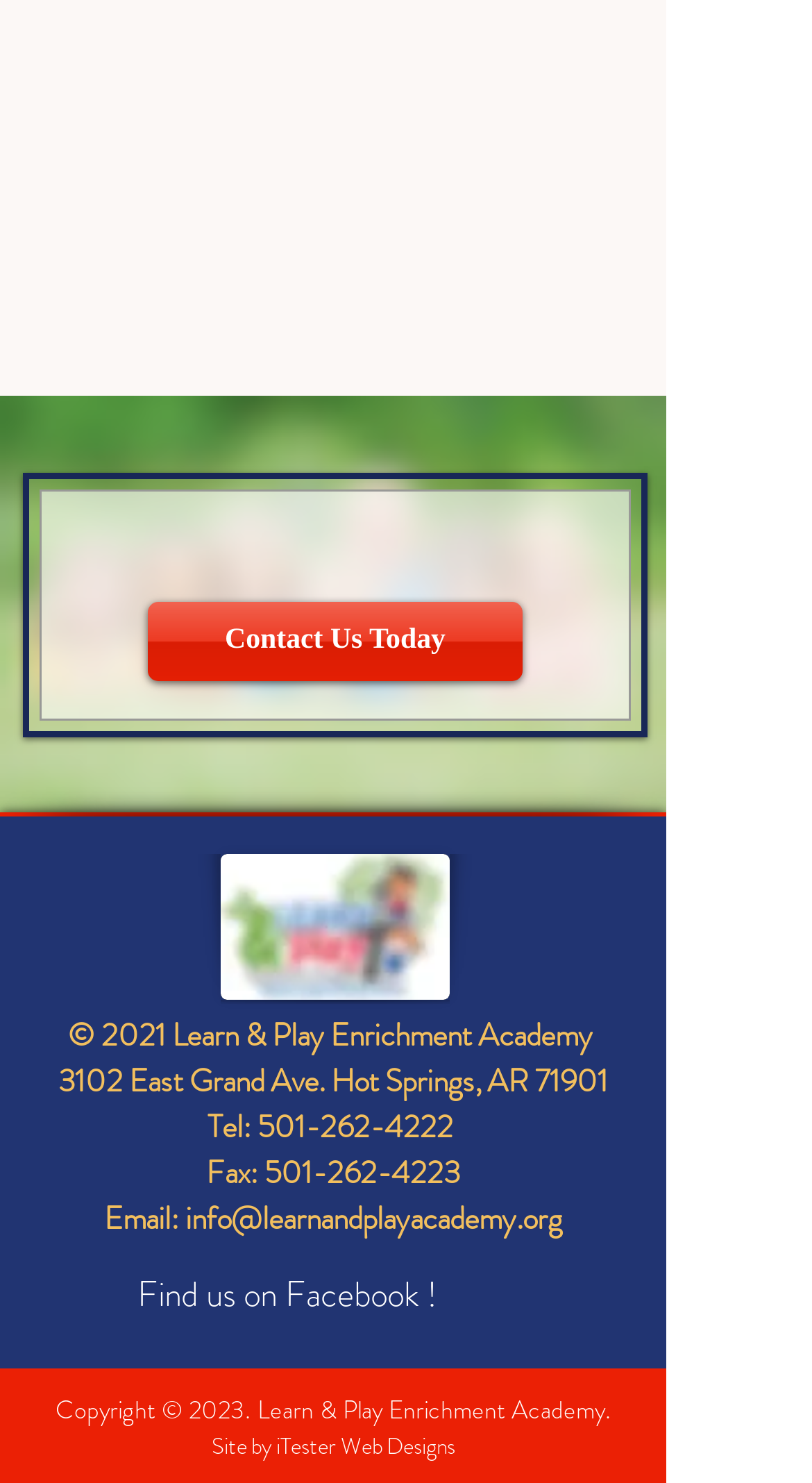What social media platform is the academy on?
Could you give a comprehensive explanation in response to this question?

The academy is on Facebook, as indicated by the link 'Find us on Facebook!' in the footer section of the webpage.